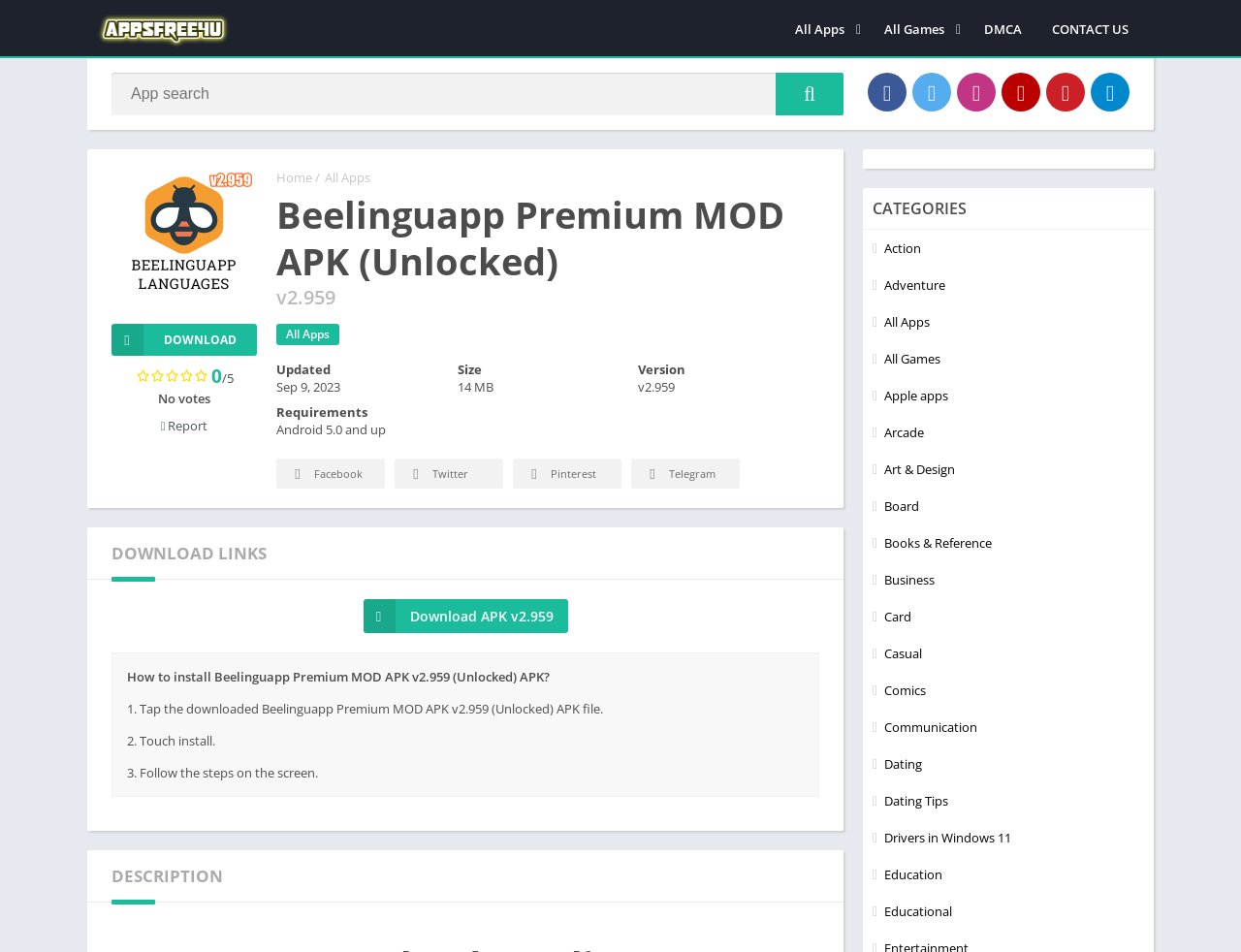Find the bounding box coordinates of the area to click in order to follow the instruction: "Visit the Facebook page".

[0.223, 0.482, 0.31, 0.513]